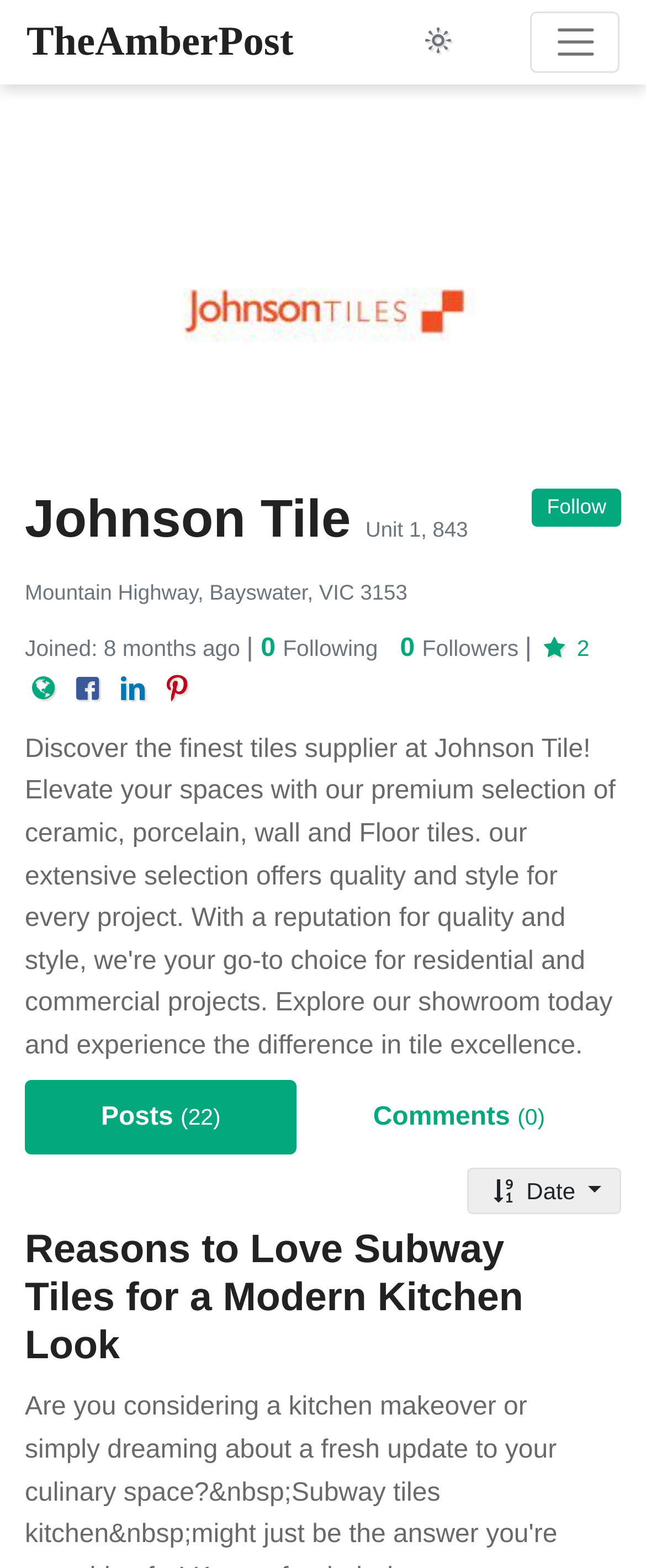Summarize the contents and layout of the webpage in detail.

The webpage is about Johnson Tile, a supplier of premium ceramic, porcelain, wall, and floor tiles. At the top left, there is a link to "TheAmberPost" and a form to toggle dark mode, accompanied by a button with an icon. On the top right, there is a button to toggle the menu.

Below the top section, there is a large image of Johnson Tile, taking up most of the width. To the right of the image, there is a link to "Follow" and a heading with the company's address. Below the address, there is a link to Johnson Tile, followed by text indicating that the company joined 8 months ago. There are also links to "0 Following" and "0 Followers", separated by vertical lines.

On the same level, there is a rating section with a score of 2, and links to the company's website, Facebook, LinkedIn, and Pinterest profiles. Further down, there are links to "Posts (22)" and "Comments (0)", with headings that indicate the number of posts and comments. A button with a calendar icon is located to the right of these links.

The main content of the webpage is a heading that reads "Reasons to Love Subway Tiles for a Modern Kitchen Look", which is a link to an article or blog post.